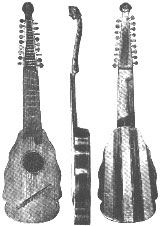Generate a detailed caption that encompasses all aspects of the image.

The image depicts a historical string instrument known as the Orpharion, showcasing its unique design from multiple angles. This particular model reflects craftsmanship from the late Renaissance period, characterized by a rounded body, a flat front, and a slightly raised fingerboard. The instrument features multiple courses, which allows for a rich, resonant sound.

The Orpharion is notable for its distinctive shape and the elaborately carved details visible on its surface. The neck rises smoothly from the body, adorned with tuning pegs that suggest a complex playing technique. This illustration emphasizes the instrument's historical significance and its role in the evolution of string instruments, particularly within English lute music traditions. The Orpharion represented one of the pinnacles of musical instrument craftsmanship during its era, and it continues to influence modern reproductions.